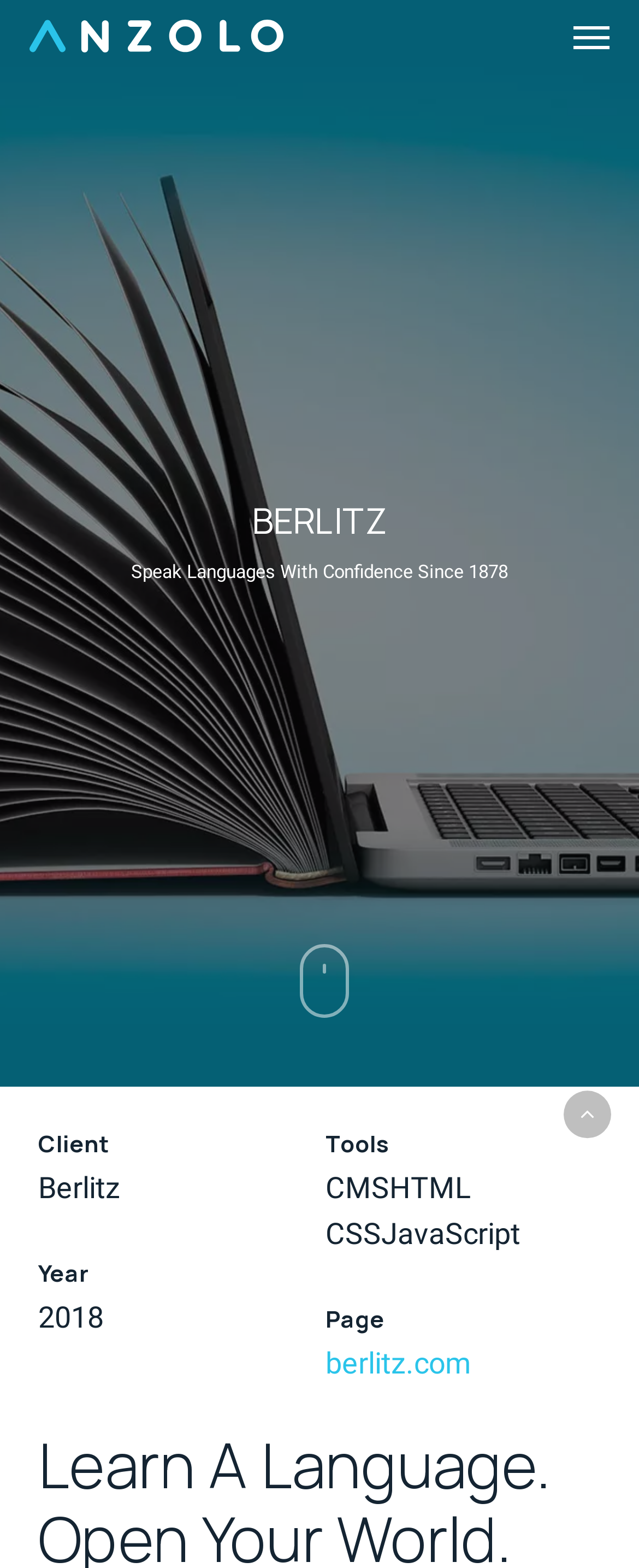Write a detailed summary of the webpage.

The webpage appears to be a professional digital marketing services page, specifically showcasing a project for Berlitz. At the top left, there is a logo with the text "Anzolo" repeated three times, accompanied by three identical images. 

To the top right, there is a navigation menu button. Below the logo, the heading "BERLITZ" is prominently displayed, followed by a tagline "Speak Languages With Confidence Since 1878". 

In the middle of the page, there is a section with a link and an image, although the image does not have a descriptive text. 

The lower half of the page is divided into four sections, each with a heading: "Client", "Year", "Tools", and "Page". The "Client" section displays the text "Berlitz", while the "Year" section shows the year "2018". The "Tools" section lists "CMSHTML", "CSSJavaScript", and the "Page" section provides a link to "berlitz.com". 

At the bottom right, there is a "Back to top" link. Overall, the page presents a clean and organized layout, with clear headings and concise text.